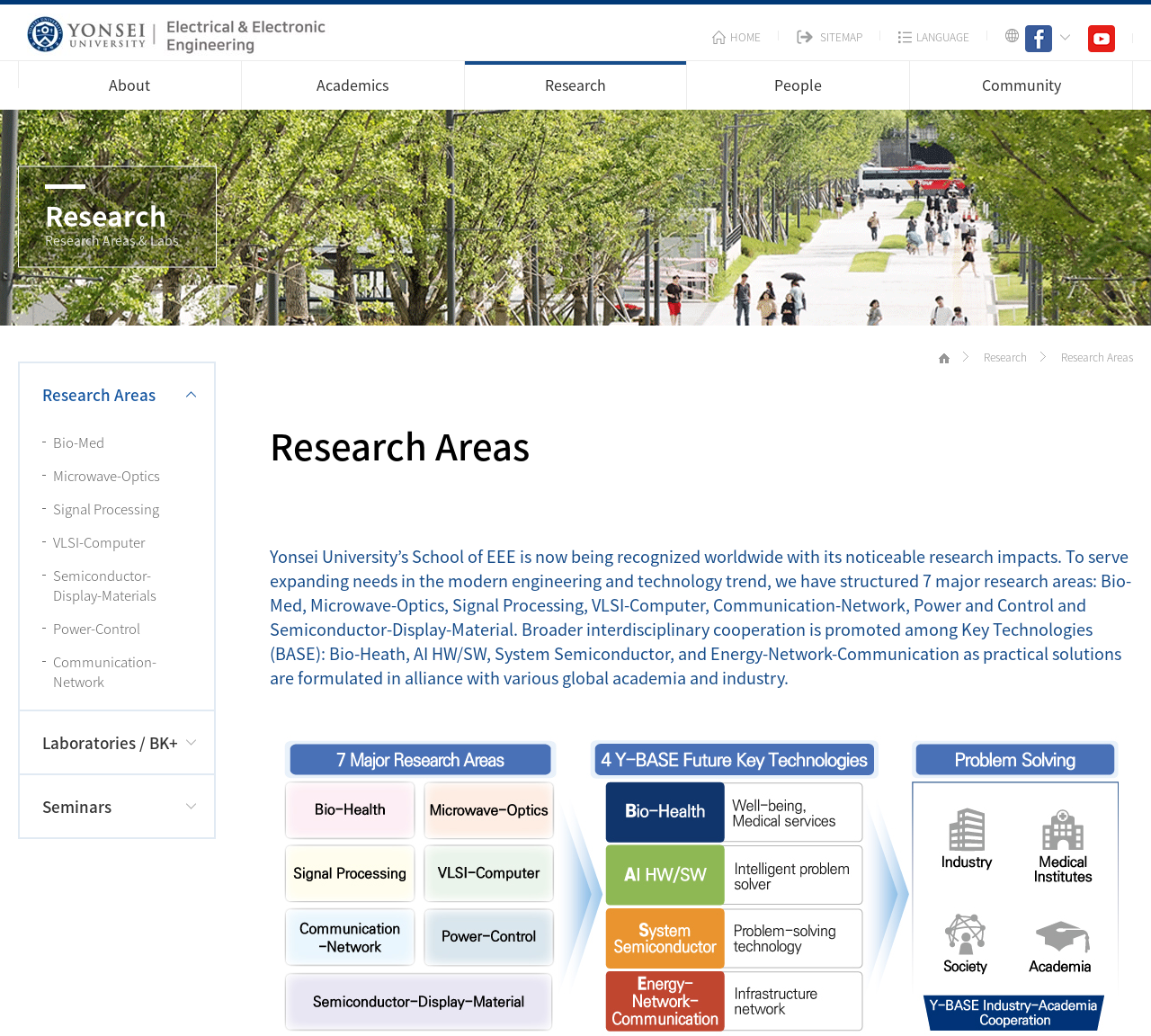Create a detailed summary of the webpage's content and design.

The webpage is about the Electrical and Electronic Engineering department at Yonsei University College of Engineering, specifically focusing on research areas. 

At the top, there is a heading that reads "Yonsei University College of Engineering" with a link and an image of the college's logo. Below this, there are several links to different pages, including "HOME", "SITEMAP", "LANGUAGE", and social media links to Facebook and YouTube, each with its respective icon.

On the left side, there is a menu with links to different sections of the website, including "About", "Academics", "Research", "People", and "Community". 

The main content of the page is a table that lists the research areas, with a heading that reads "Research" and a subheading that says "Research Areas & Labs". There are 8 links to specific research areas, including "Research Areas", "Bio-Med", "Microwave-Optics", "Signal Processing", "VLSI-Computer", "Semiconductor-Display-Materials", "Power-Control", and "Communication-Network", as well as a link to "Laboratories / BK+" and "Seminars".

Below the table, there is a section with a heading that reads "Research Areas" again, and a paragraph of text that describes the research areas and their focus. The text explains that the department has structured 7 major research areas and promotes broader interdisciplinary cooperation among key technologies.

At the bottom right, there is an image of a home icon and two lines of text that read "Research" and "Research Areas".